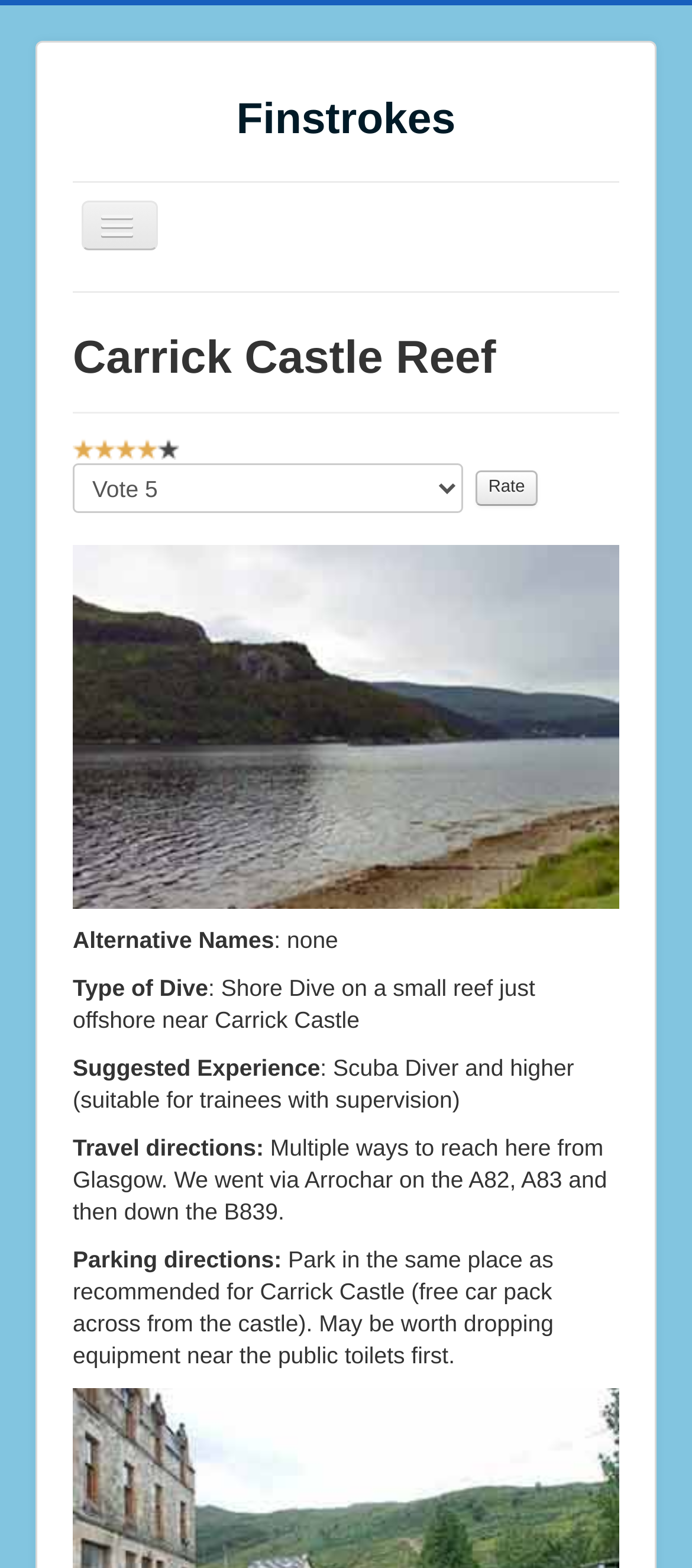Provide a thorough summary of the webpage.

This webpage is about Carrick Castle Reef, a shore dive location. At the top, there is a navigation menu with links to "Home", "Dive map", "Shore dive", "Inland dive", "Facebook", "Nitrox", "Search", "Links", and "Sitemap". Below the navigation menu, the title "Carrick Castle Reef" is prominently displayed.

On the left side, there is a section with user rating information, featuring four active stars and one inactive star, indicating a rating of 4 out of 5. Below the stars, there is a "Please Rate" button and a combobox to select a rating.

To the right of the rating section, there is a large image of Carrick Castle Reef, taking up most of the width of the page. Below the image, there are several sections of text providing information about the dive location. The first section is titled "Alternative Names" and indicates that there are no alternative names. The next section is titled "Type of Dive" and describes the location as a "Shore Dive on a small reef just offshore near Carrick Castle". 

Further down, there are sections titled "Suggested Experience", "Travel directions", and "Parking directions", providing detailed information about the dive location and how to get there. The travel directions section describes multiple ways to reach the location from Glasgow, while the parking directions section recommends parking in the same place as for Carrick Castle and suggests dropping off equipment near the public toilets first.